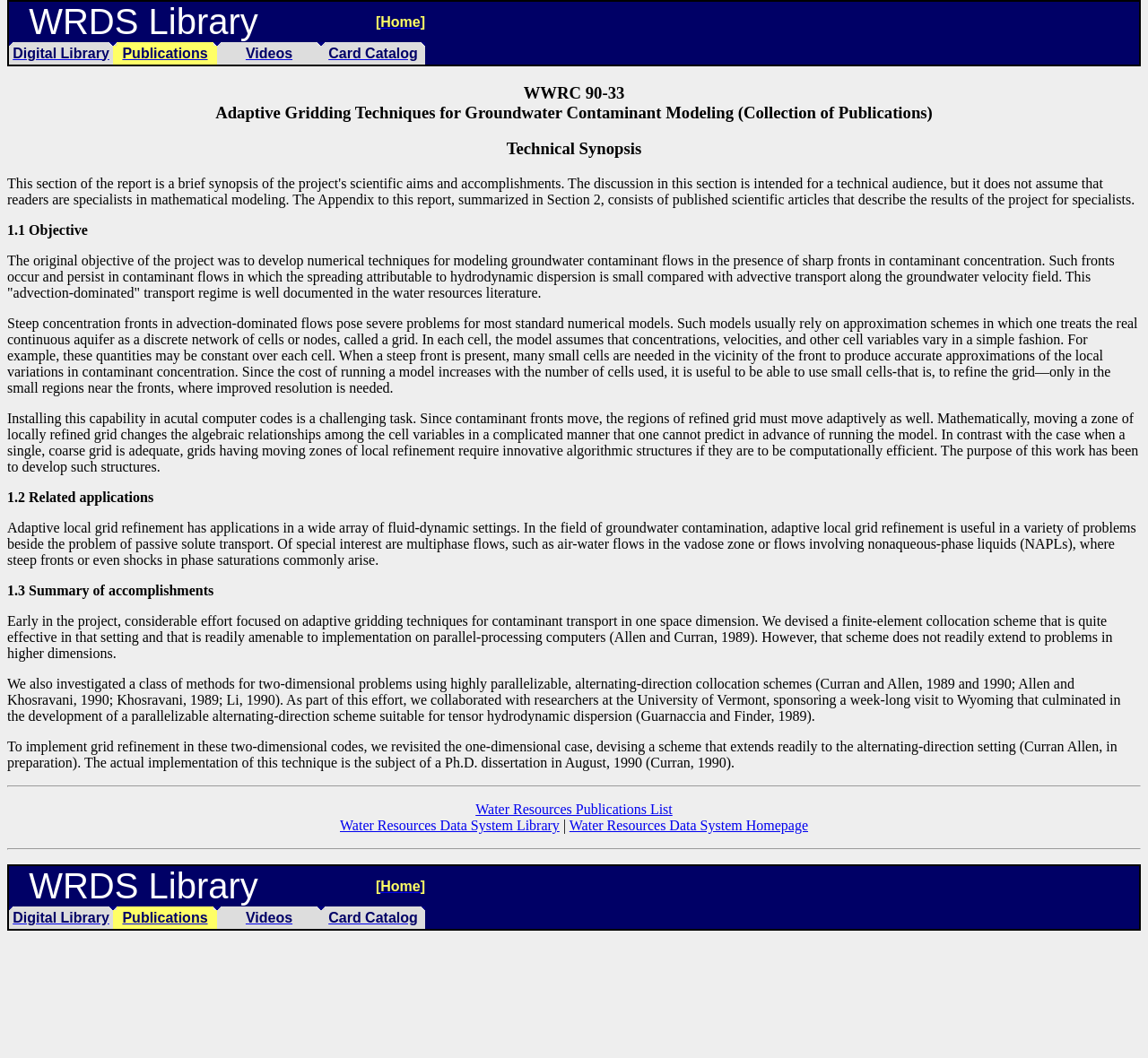Use the details in the image to answer the question thoroughly: 
What is the main topic of this webpage?

Based on the content of the webpage, it appears to be discussing a technical report on adaptive gridding techniques for groundwater contaminant modeling, which suggests that the main topic of this webpage is groundwater contaminant modeling.